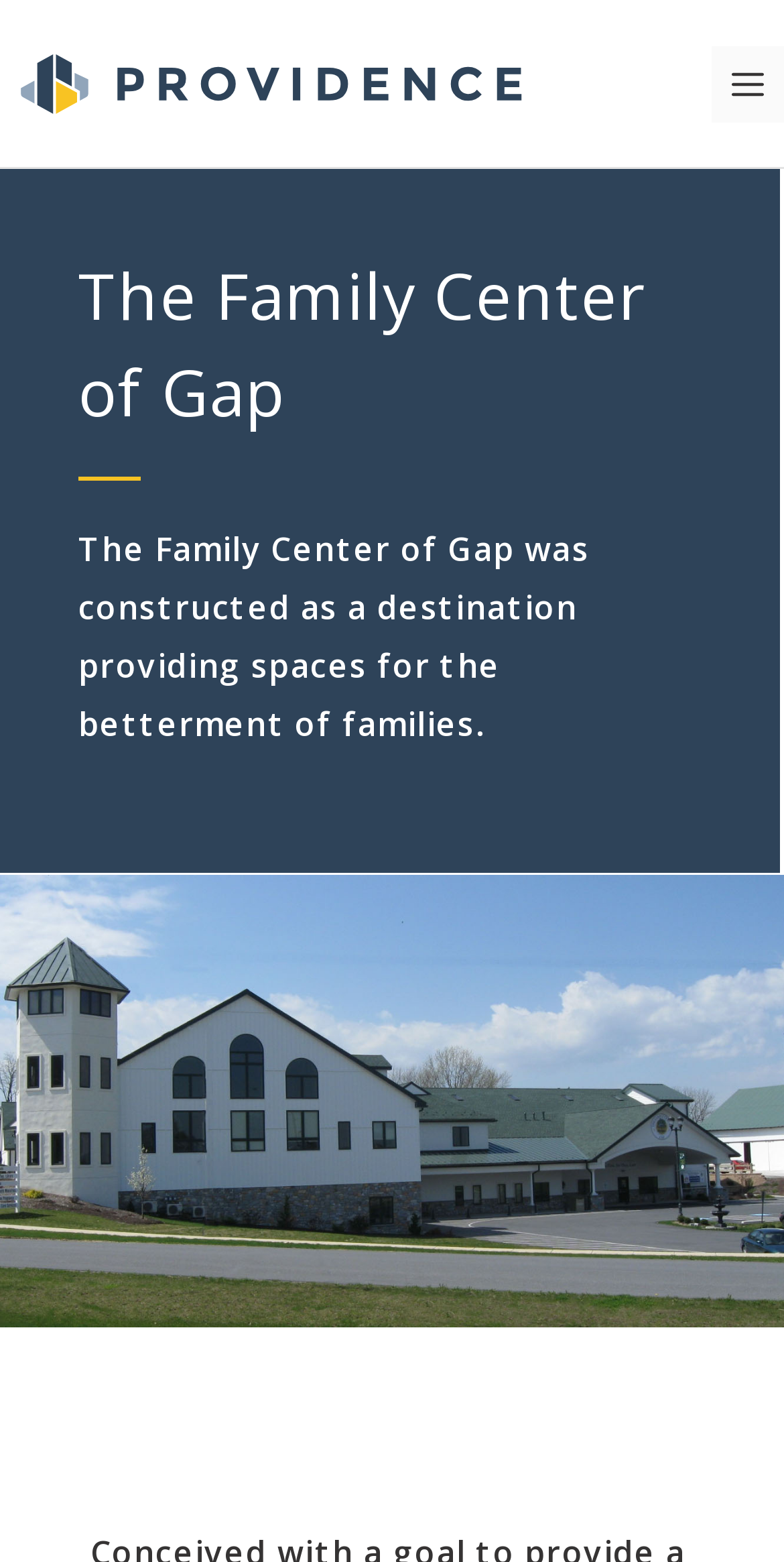Refer to the screenshot and answer the following question in detail:
What is the name of the organization?

Based on the webpage, the heading 'The Family Center of Gap' is displayed prominently, indicating that this is the name of the organization.